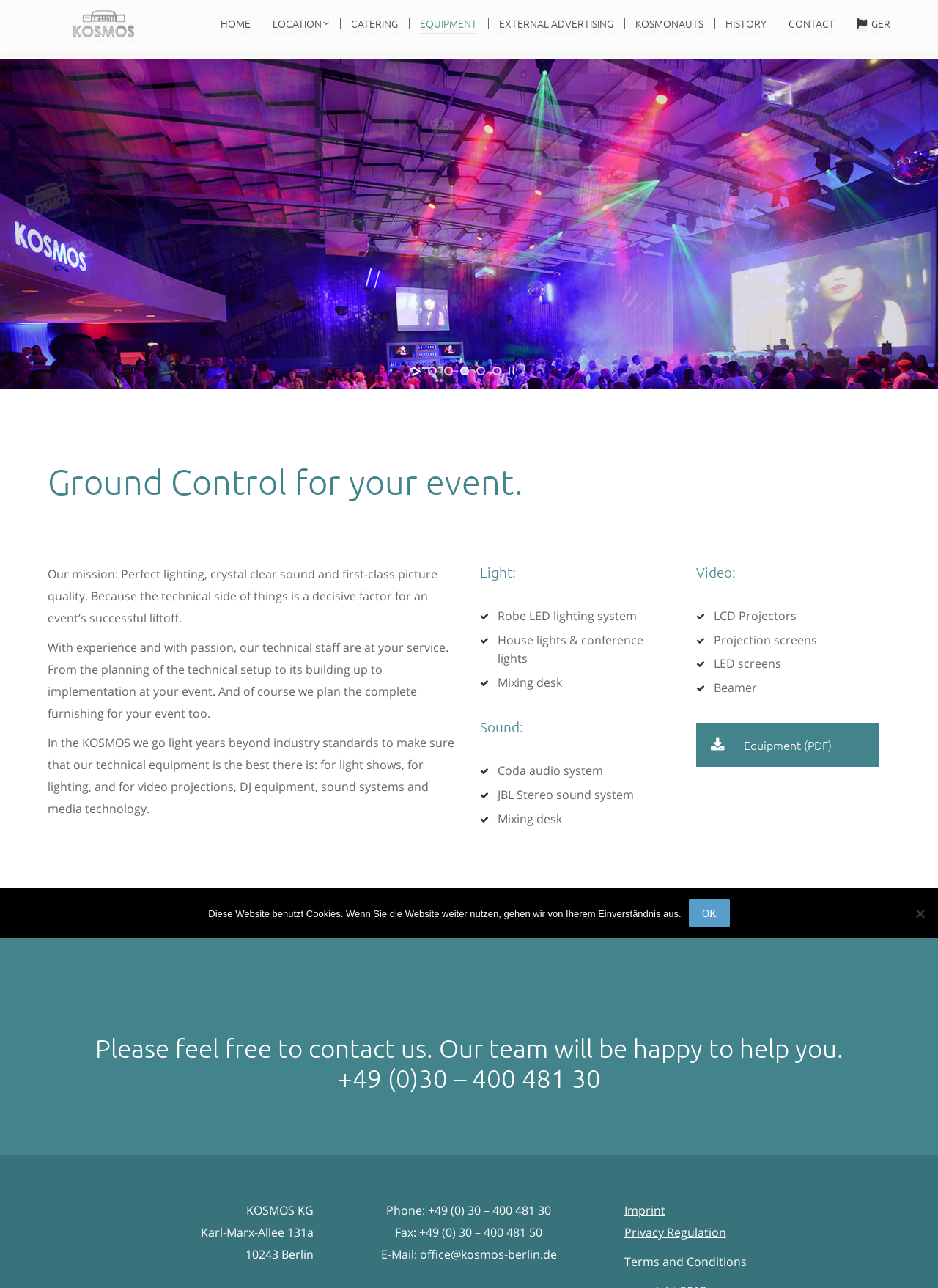Offer a thorough description of the webpage.

The webpage is about the equipment services provided by KOSMOS-EN. At the top, there is a navigation menu with links to different sections of the website, including HOME, LOCATION, CATERING, EQUIPMENT, EXTERNAL ADVERTISING, KOSMONAUTS, HISTORY, CONTACT, and GER. Below the navigation menu, there is a slideshow with links to jump to different slides.

The main content of the webpage is divided into three sections: Ground Control, Light, Sound, and Video. The Ground Control section has a heading and three paragraphs of text describing the mission and services of KOSMOS-EN. The Light section has a heading and three tables listing different types of lighting equipment, including Robe LED lighting systems, house lights, and conference lights. The Sound section has a heading and three tables listing different types of sound equipment, including Coda audio systems, JBL Stereo sound systems, and mixing desks. The Video section has a heading and four tables listing different types of video equipment, including LCD projectors, projection screens, LED screens, and beamers.

On the right side of the webpage, there is a link to download the equipment list in PDF format. Below the main content, there is a section with contact information, including address, phone number, fax number, and email address. There are also links to Imprint, Privacy Regulation, and Terms and Conditions.

At the bottom of the webpage, there is a link to go to the top of the page and a cookie notice dialog with a message about the use of cookies on the website.